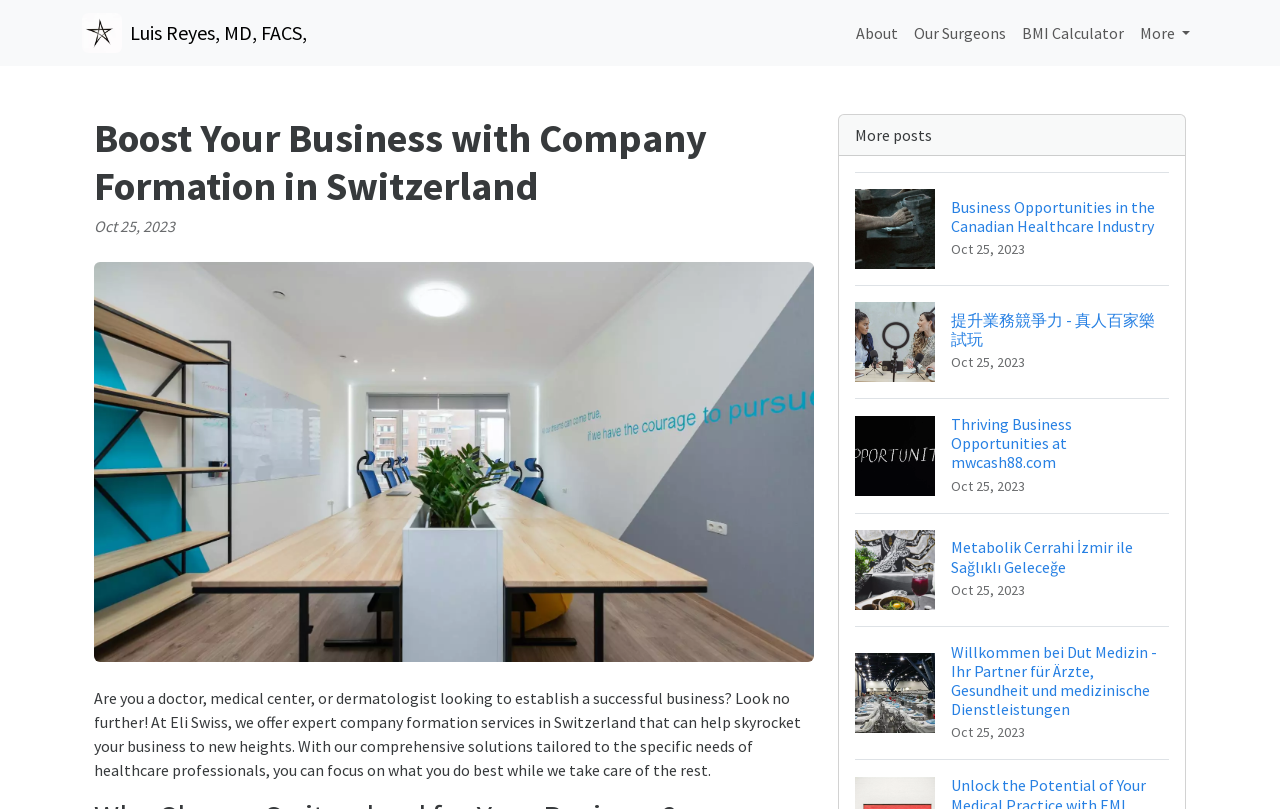Please respond in a single word or phrase: 
What is the company name mentioned in the logo?

Luis Reyes, MD, FACS